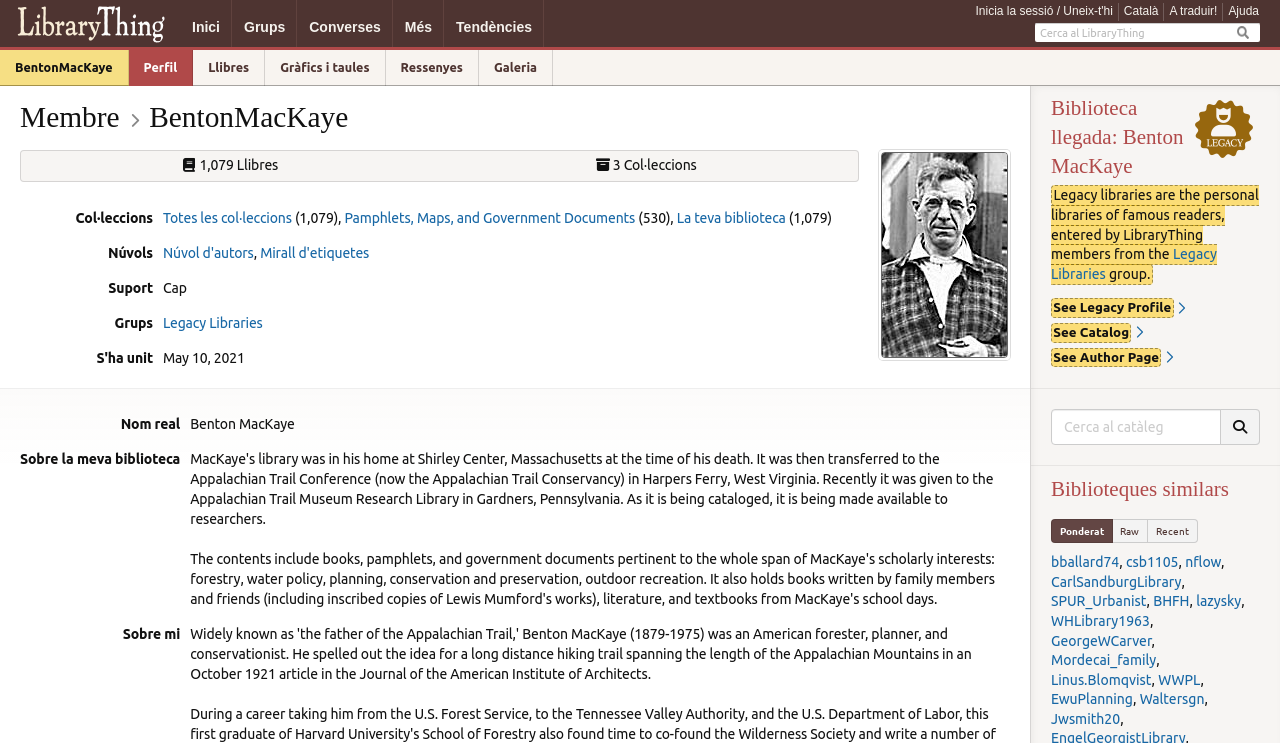Please answer the following question using a single word or phrase: 
What is the name of the group mentioned on the webpage?

Legacy Libraries